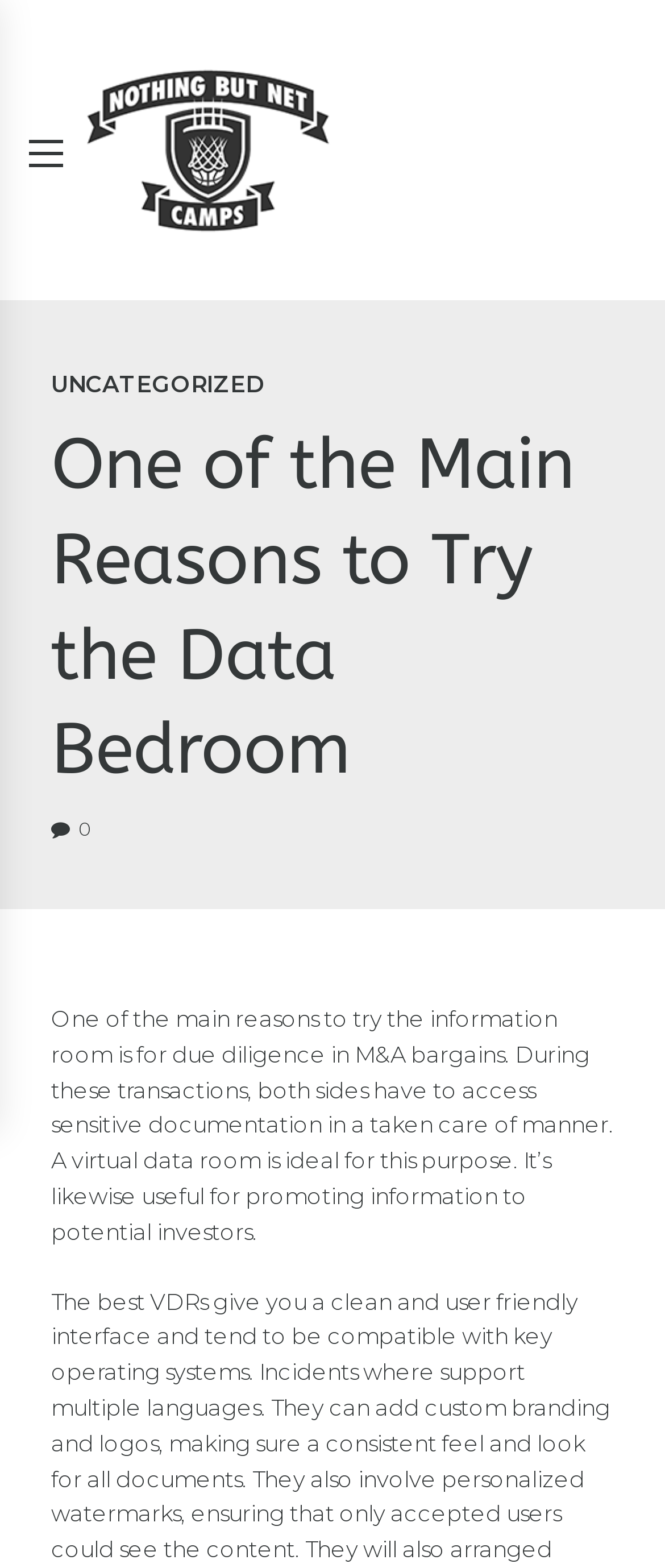Can you find and generate the webpage's heading?

One of the Main Reasons to Try the Data Bedroom